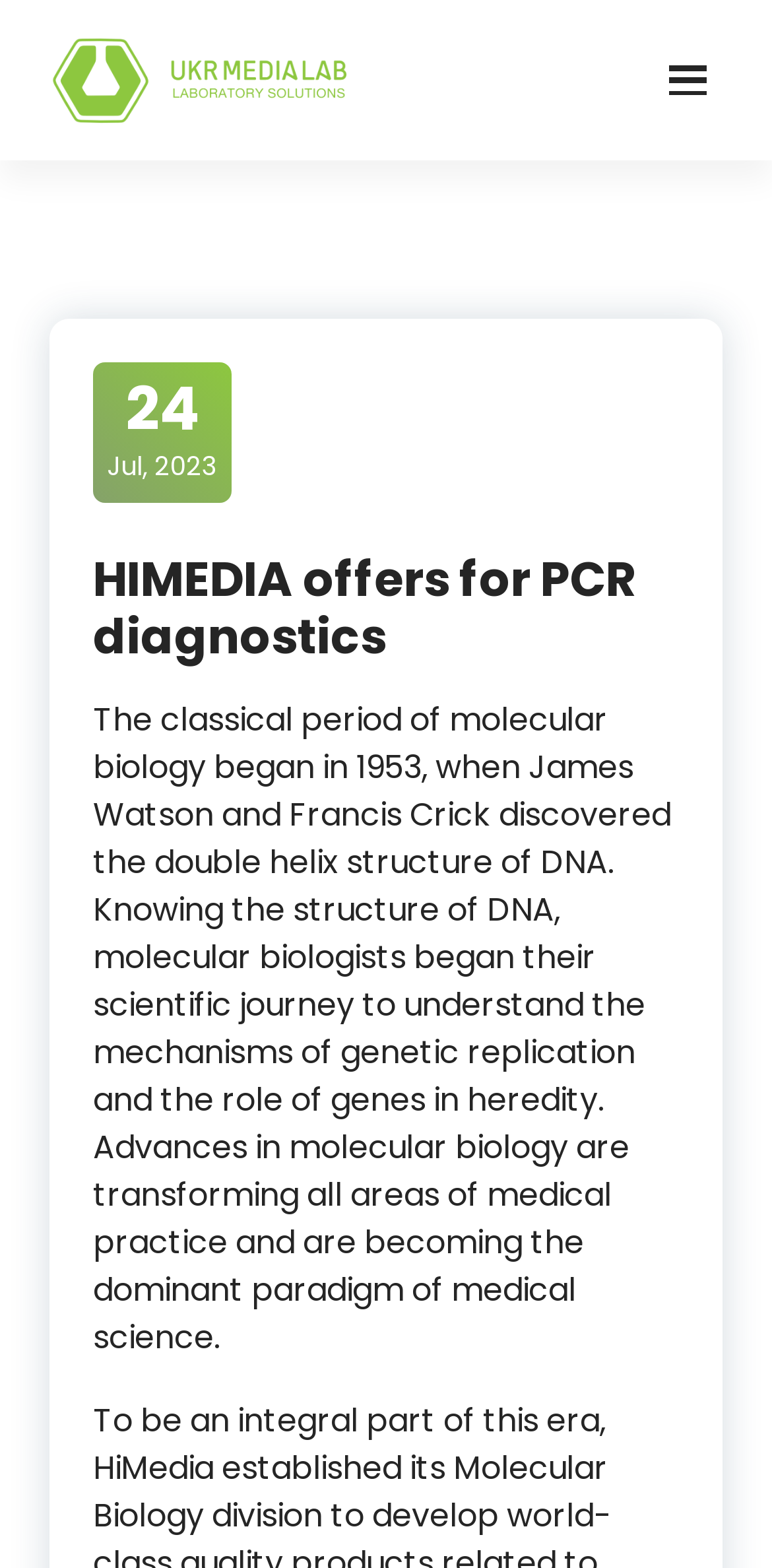For the following element description, predict the bounding box coordinates in the format (top-left x, top-left y, bottom-right x, bottom-right y). All values should be floating point numbers between 0 and 1. Description: 24Jul, 2023

[0.138, 0.24, 0.283, 0.309]